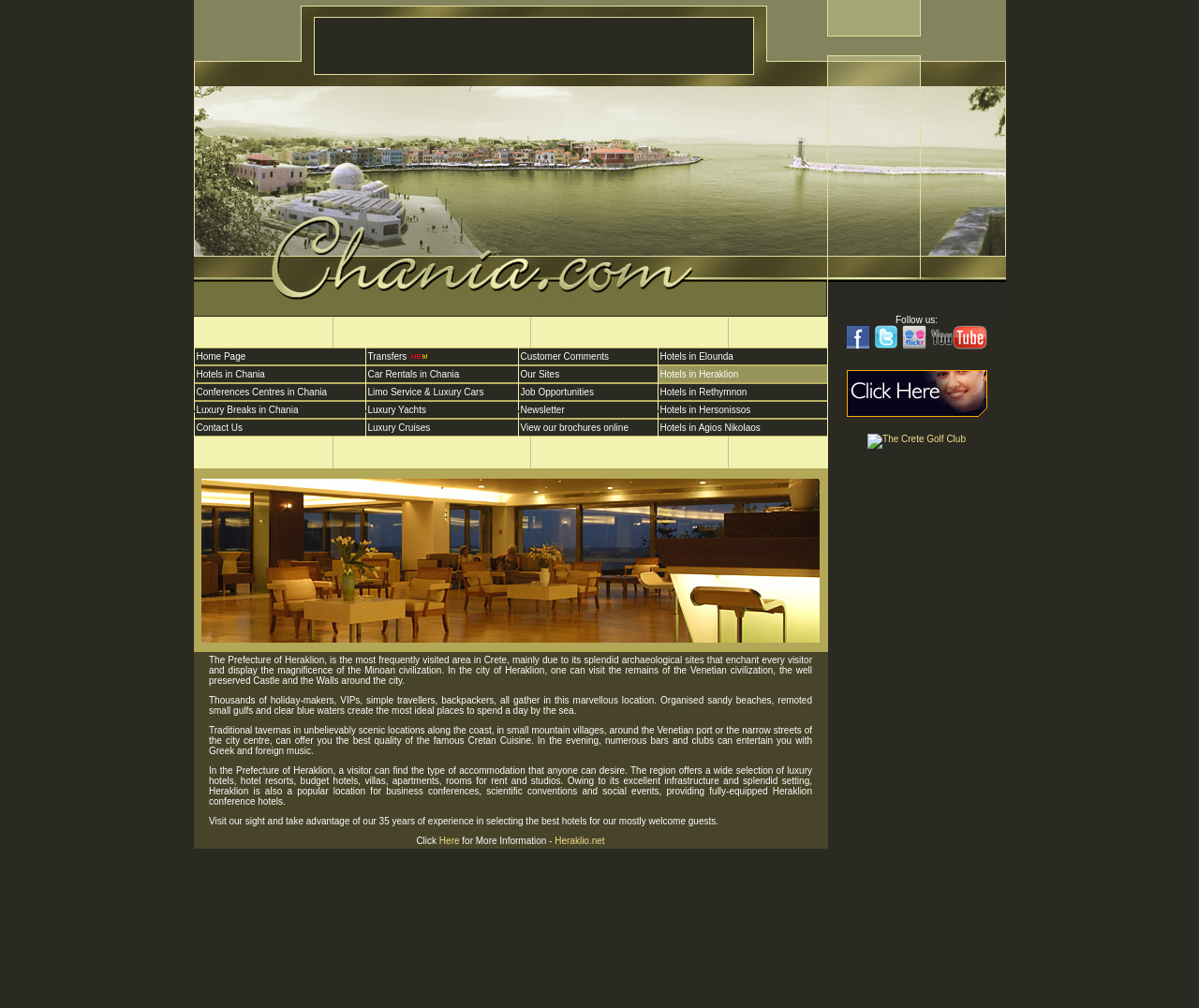Can you provide the bounding box coordinates for the element that should be clicked to implement the instruction: "Follow us on Facebook"?

[0.705, 0.338, 0.726, 0.349]